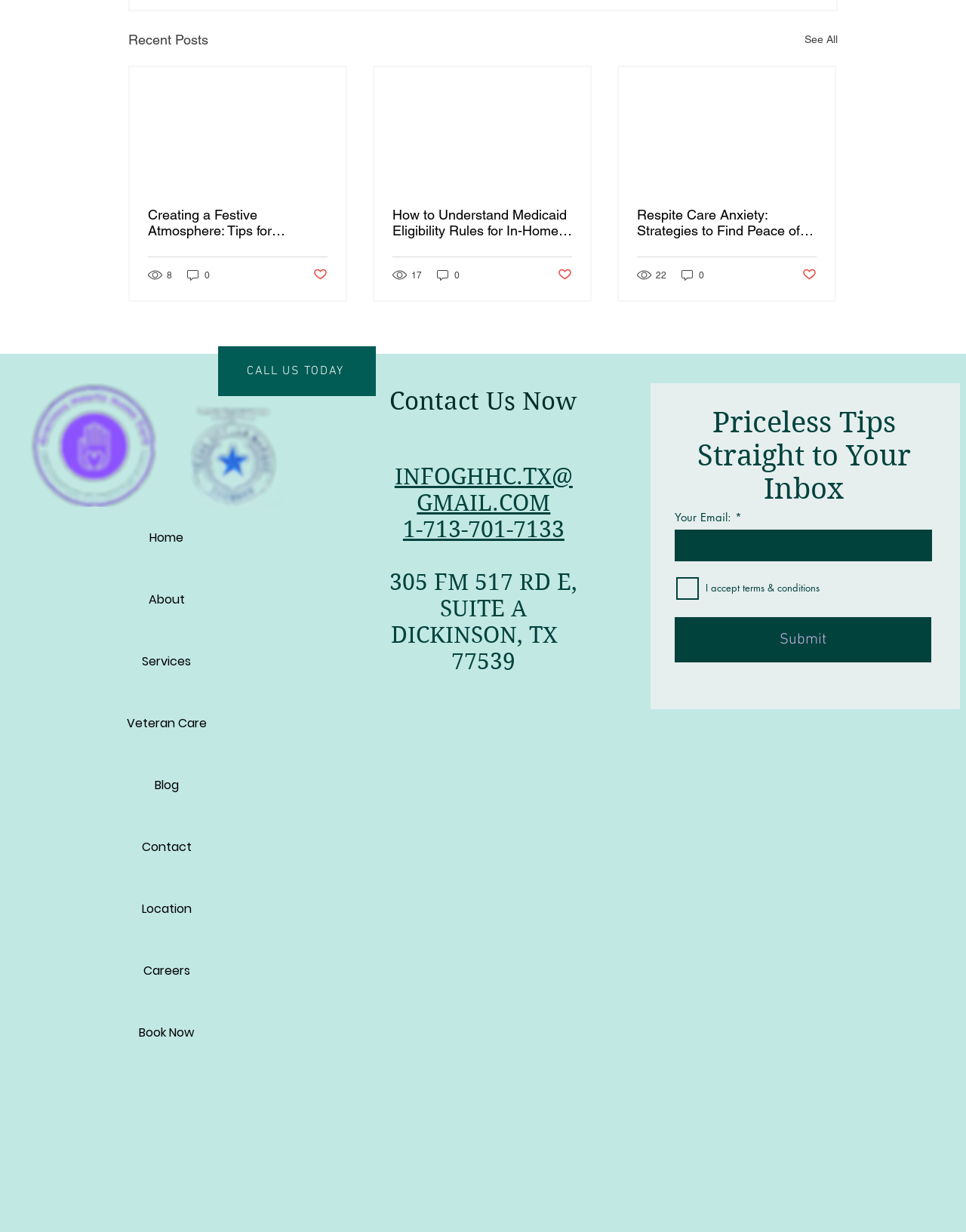Please identify the bounding box coordinates of the area that needs to be clicked to fulfill the following instruction: "Enter your email address in the input field."

[0.698, 0.43, 0.965, 0.456]